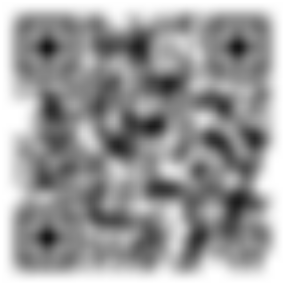What is the organization's mission?
Give a single word or phrase as your answer by examining the image.

Foster connections and empower individuals